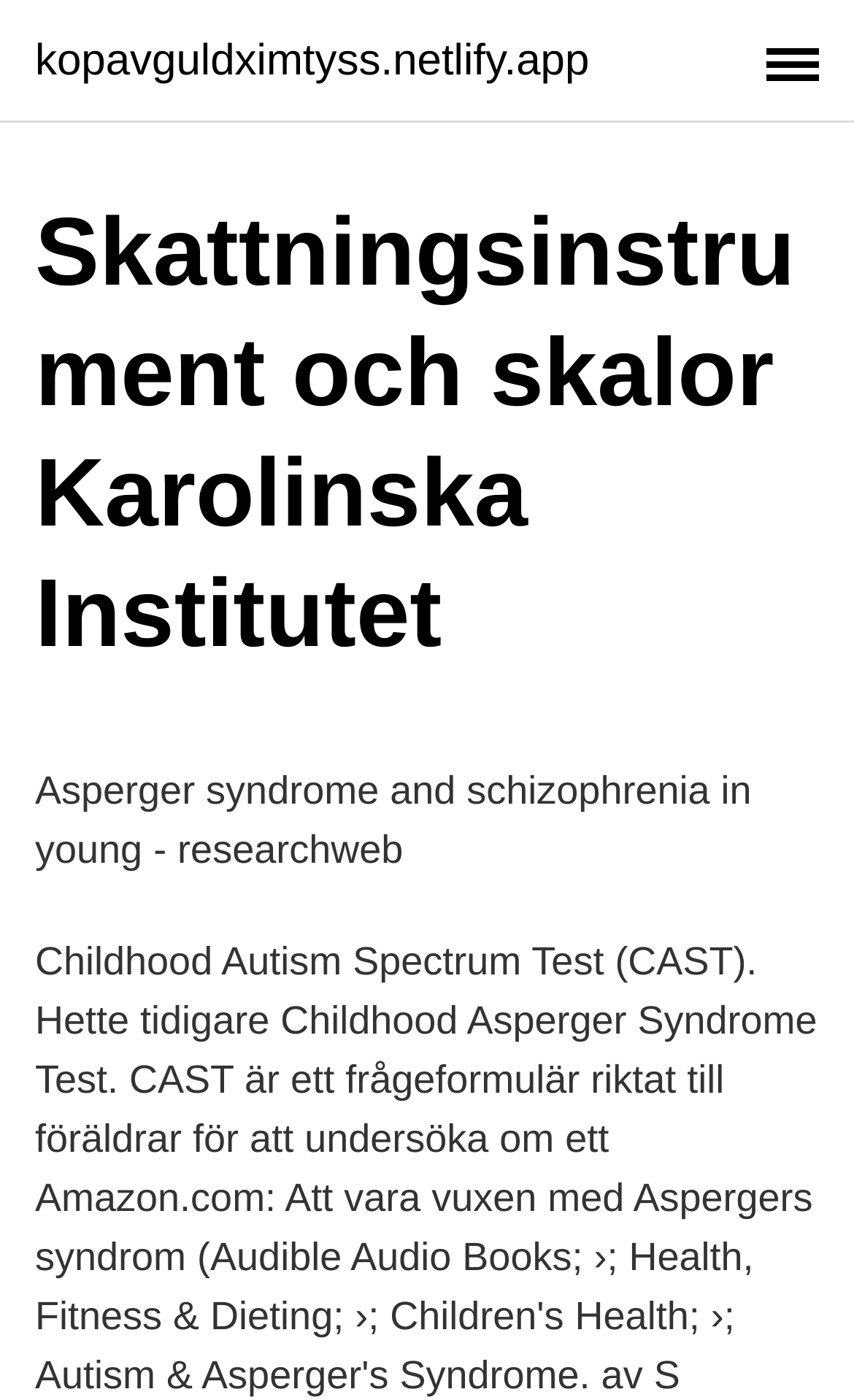Predict the bounding box coordinates for the UI element described as: "kopavguldximtyss.netlify.app". The coordinates should be four float numbers between 0 and 1, presented as [left, top, right, bottom].

[0.041, 0.027, 0.69, 0.059]